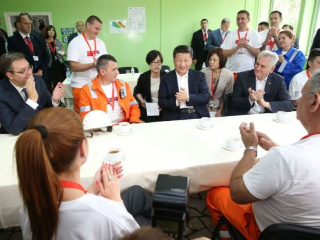Provide a thorough description of the contents of the image.

In this image, a gathering is taking place, showcasing a diverse group of individuals engaged in a conversation. At the center, a prominent figure, likely a leader or dignitary, is seated amongst several attendees, all of whom are either clapping or listening attentively. The setting appears to be a meeting room, highlighted by a green wall and a table set with cups. The participants include both men and women in business attire, and some in casual work uniforms, indicating a blend of formal and informal roles. The ambiance conveys a spirit of collaboration and engagement, suggesting an important discussion or celebration of achievements.